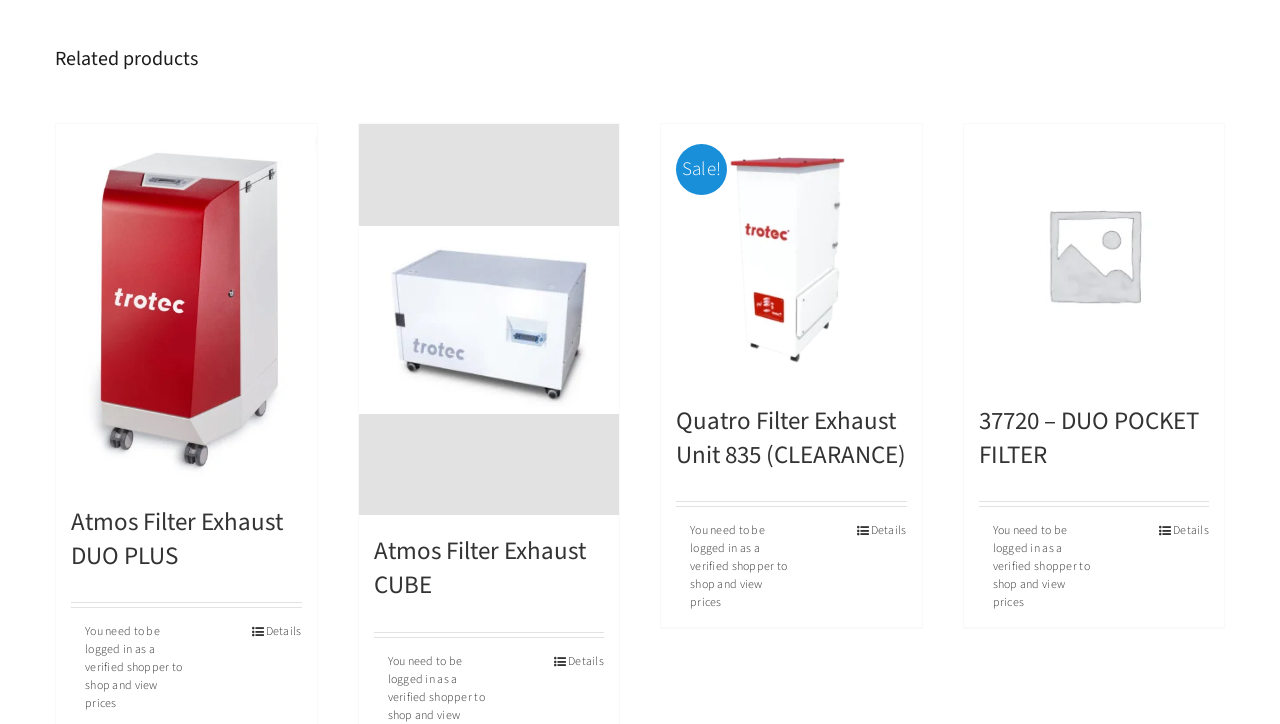Show the bounding box coordinates for the HTML element as described: "Atmos Filter Exhaust DUO PLUS".

[0.055, 0.696, 0.221, 0.792]